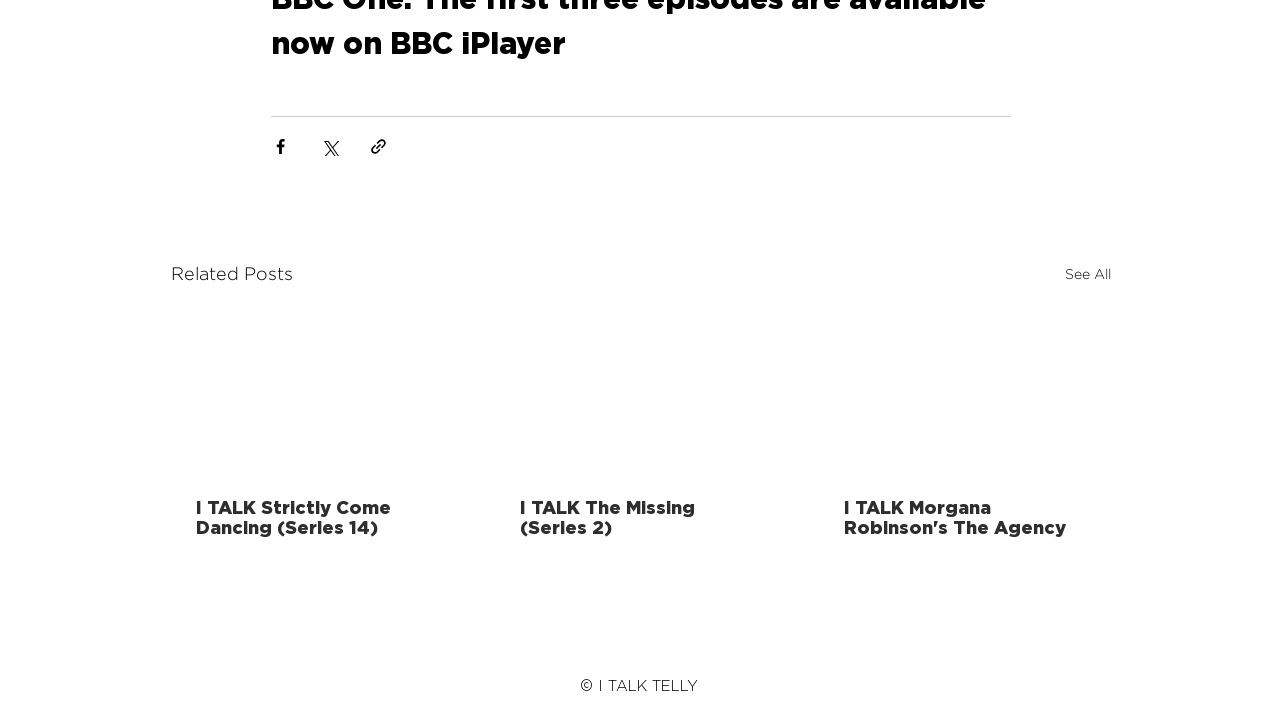Highlight the bounding box coordinates of the region I should click on to meet the following instruction: "Contact Us".

None